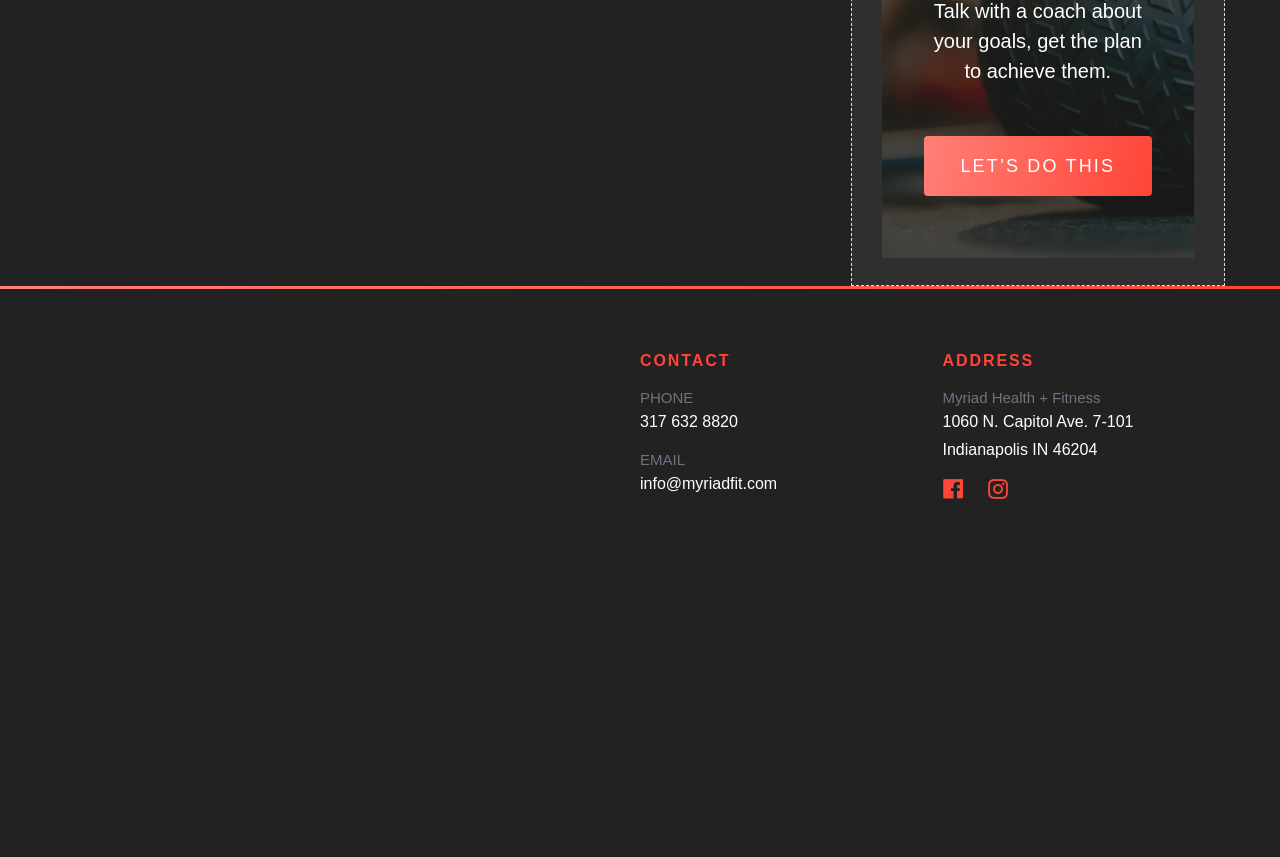What social media platforms can you follow Myriad Health + Fitness on?
We need a detailed and meticulous answer to the question.

You can follow Myriad Health + Fitness on Facebook and Instagram, as indicated by the links 'Follow us on facebook' and 'Follow us on instagram' in the footer.